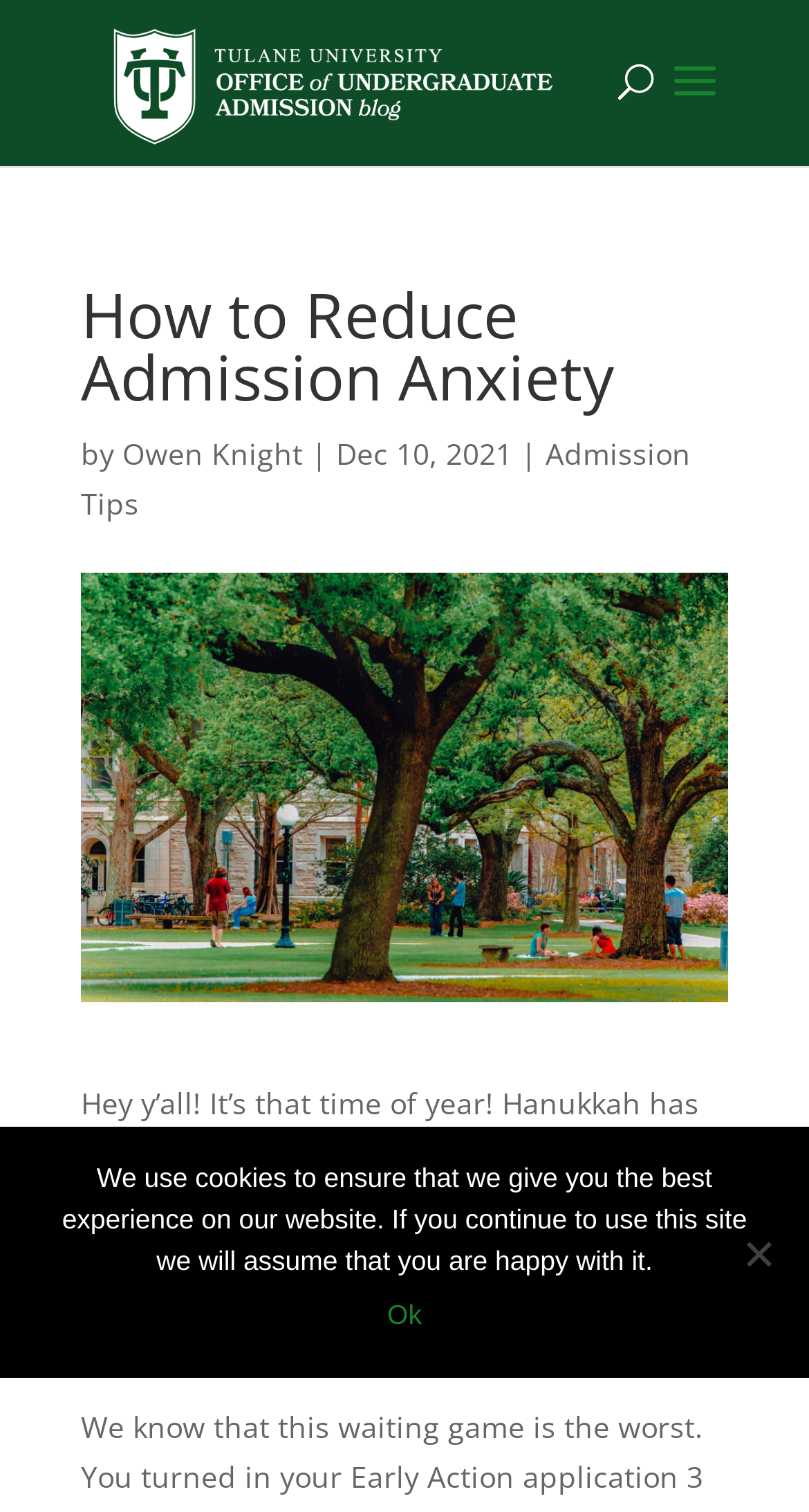What is the date of the article?
Based on the image, answer the question with as much detail as possible.

I found the date of the article by looking at the text next to the author's name, which is a common location for the date in articles.